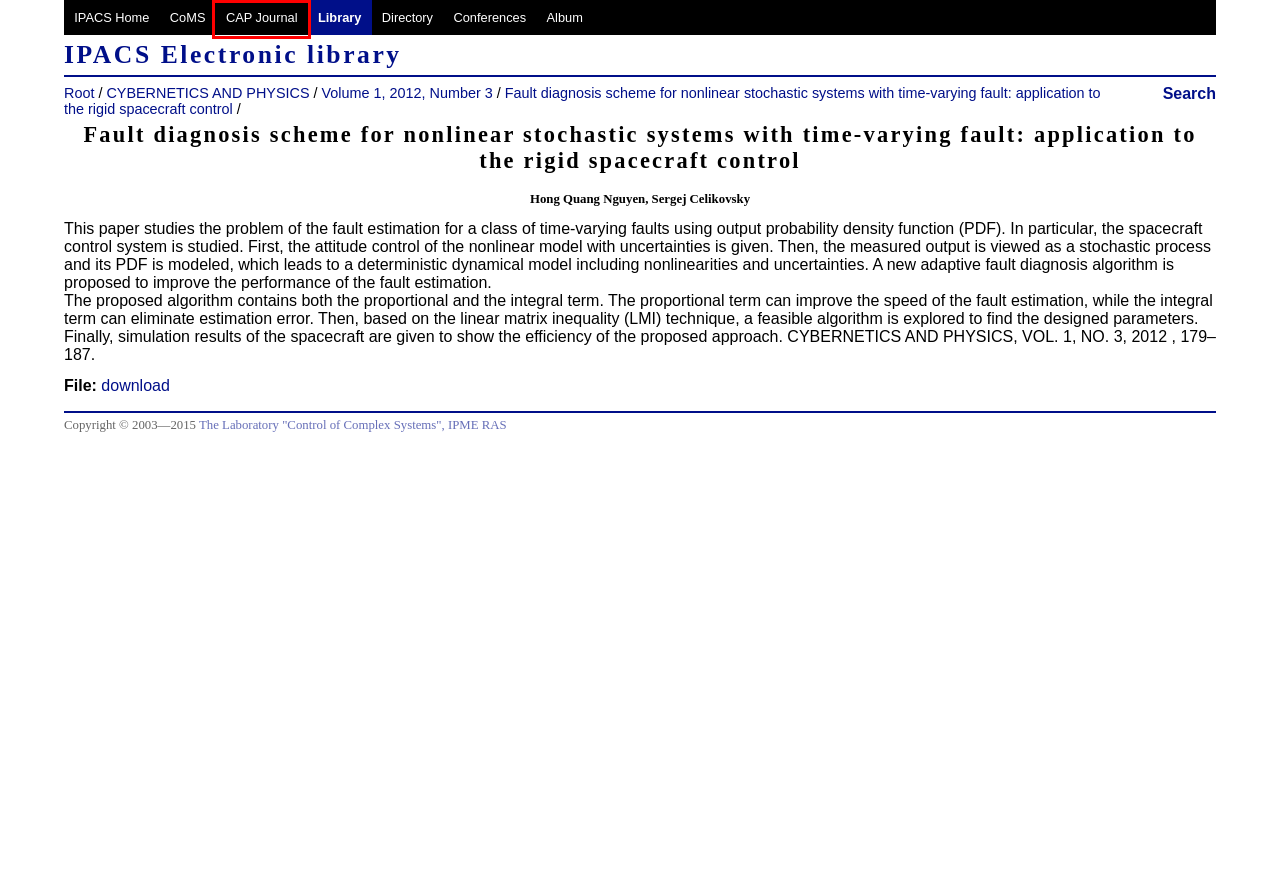Observe the provided screenshot of a webpage with a red bounding box around a specific UI element. Choose the webpage description that best fits the new webpage after you click on the highlighted element. These are your options:
A. PhysCon Album
B. IPACS Electronic Library | IPACS
C. PhysCon Conferences
D. Caps Journal main page | IPACS
E. Conference Management System (CoMS)
F. IPACS main page | IPACS
G. "Control of Complex Systems" Laboratory, IPME RAS
H. Physics and Control Resources : Directory

D